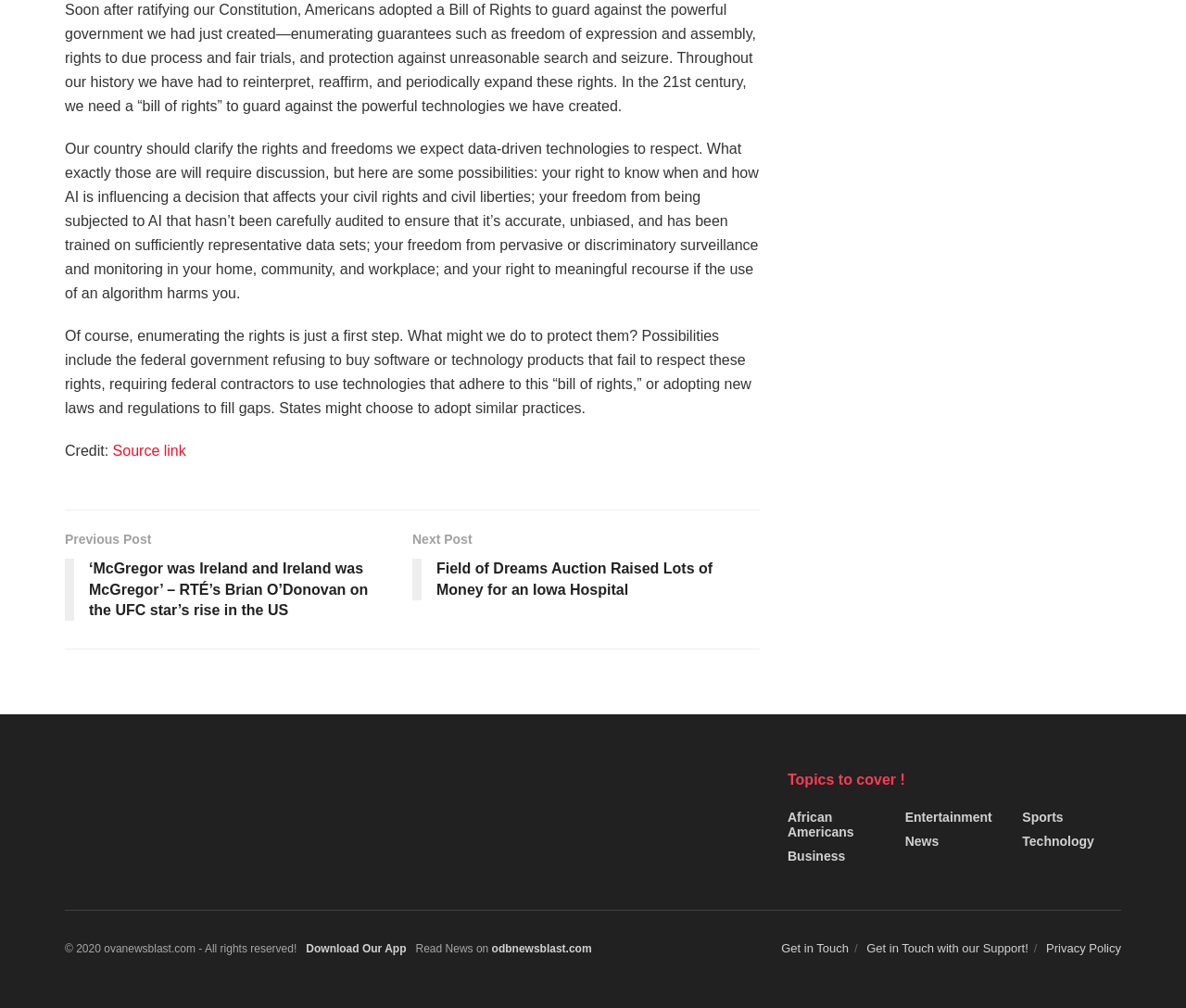Use a single word or phrase to answer the question:
How many categories are listed under 'Topics to cover!'?

6